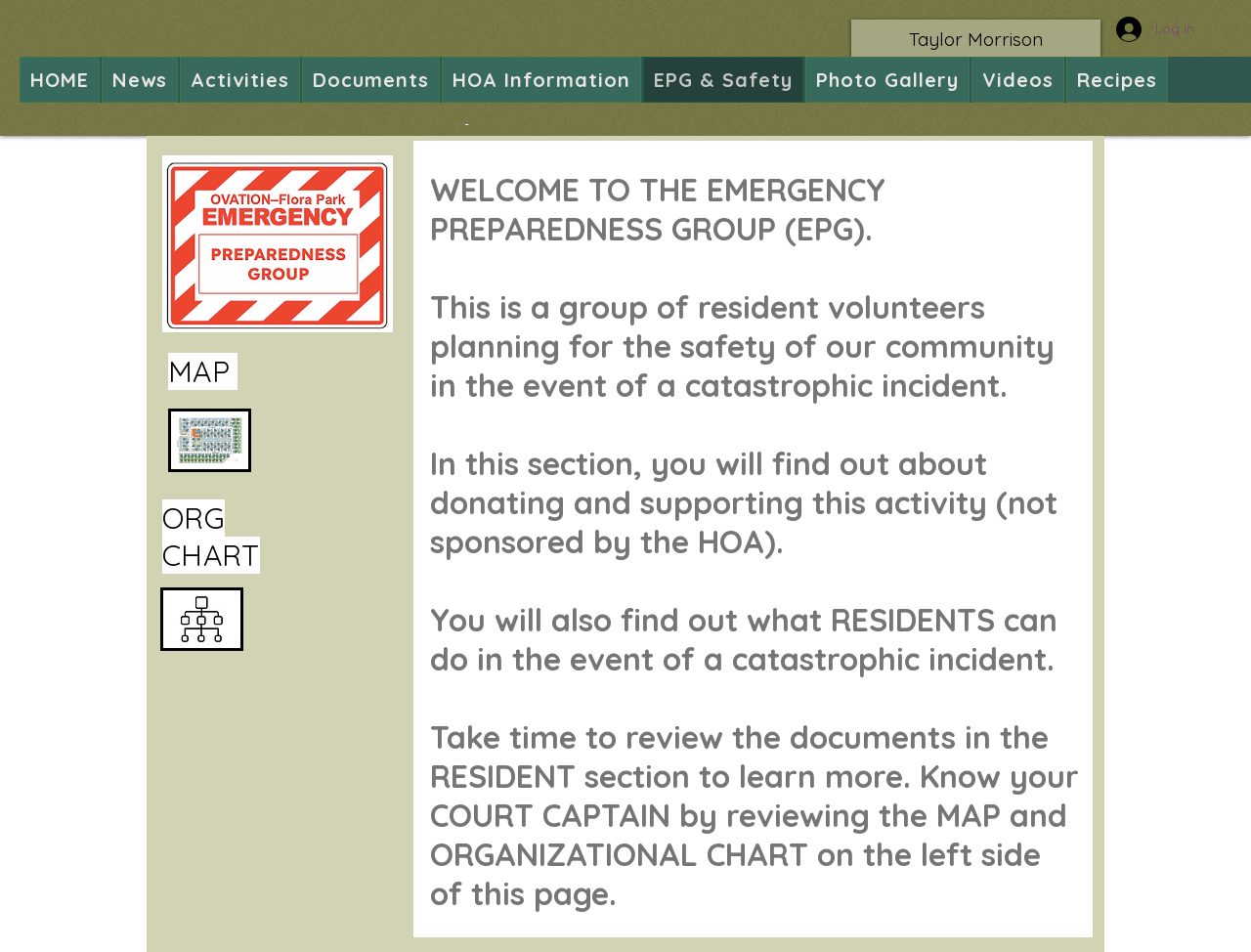Please specify the bounding box coordinates of the clickable section necessary to execute the following command: "View the EPG & Safety page".

[0.514, 0.06, 0.642, 0.108]